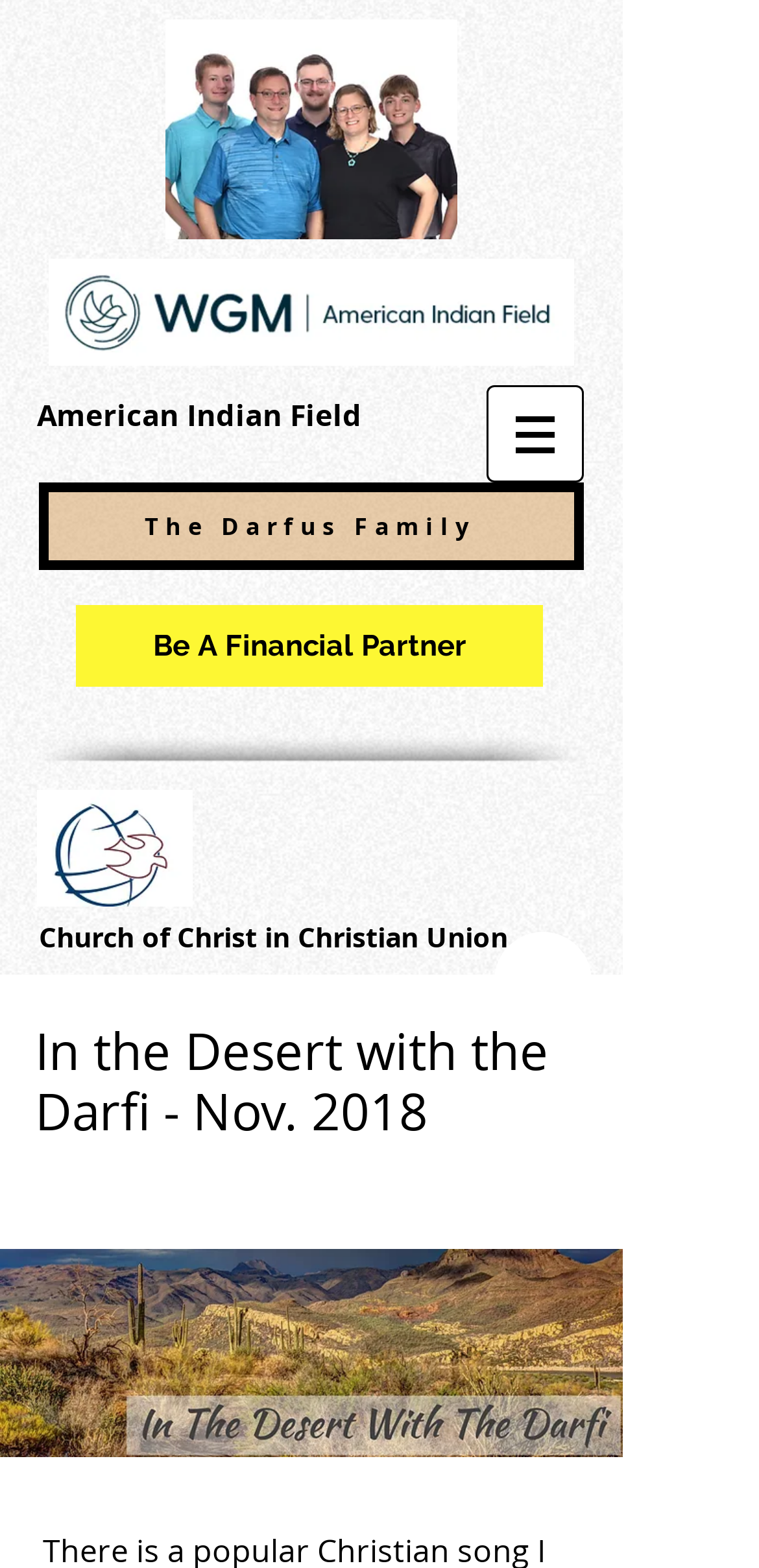What type of image is displayed at the top of the webpage?
Refer to the screenshot and respond with a concise word or phrase.

American Indian Field